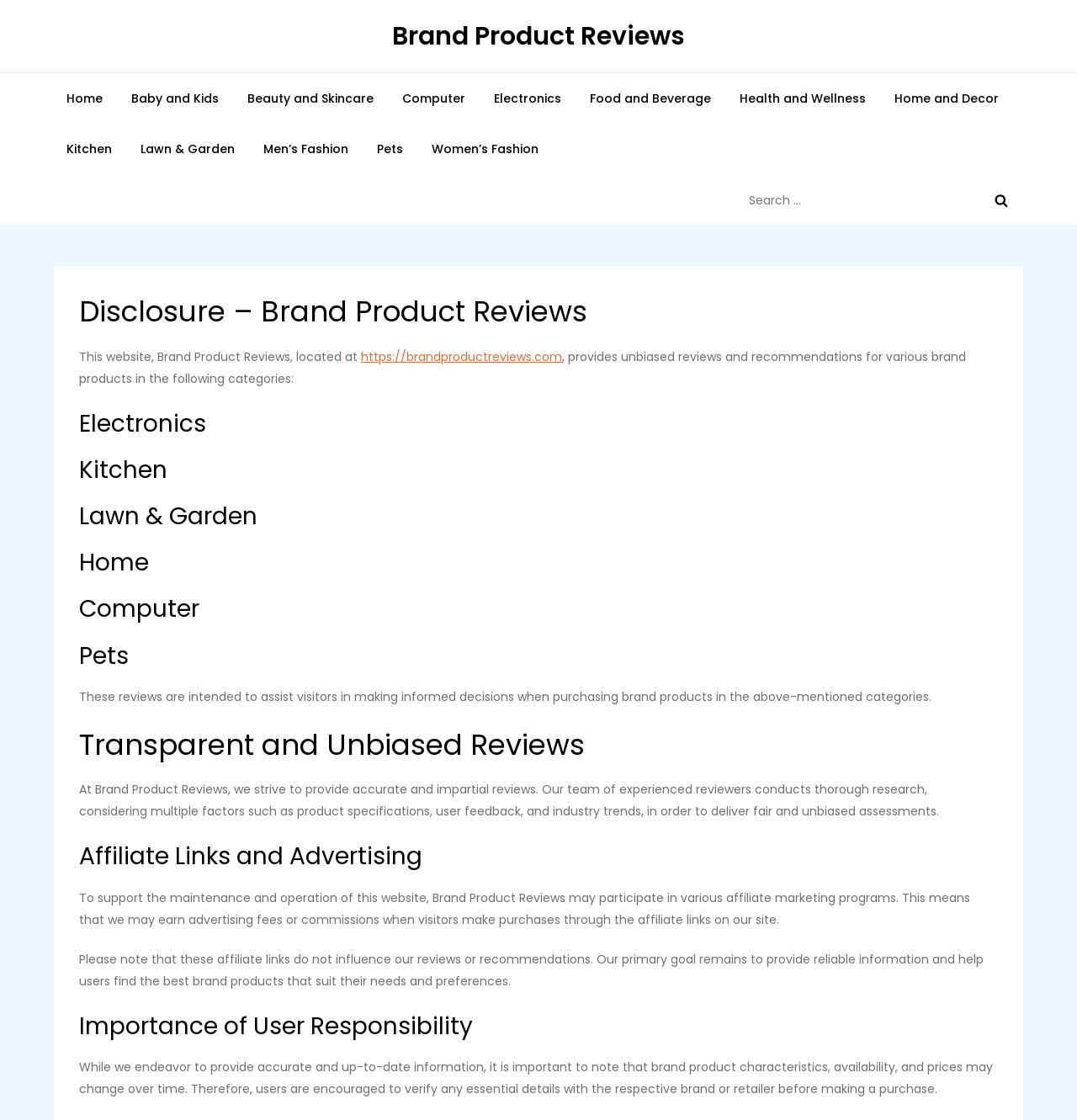Could you determine the bounding box coordinates of the clickable element to complete the instruction: "Go to Home page"? Provide the coordinates as four float numbers between 0 and 1, i.e., [left, top, right, bottom].

[0.05, 0.065, 0.107, 0.11]